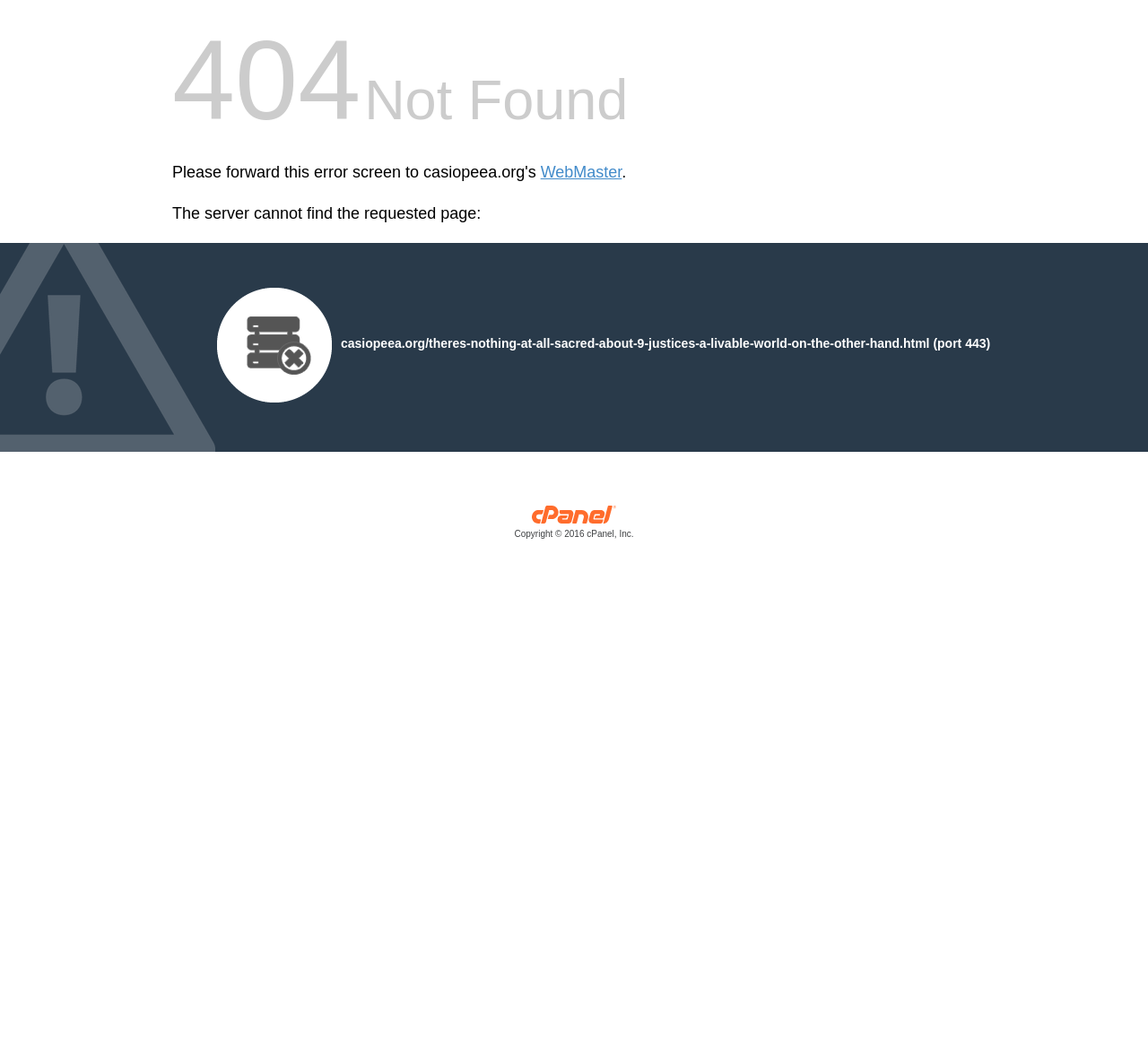What is the text above the image?
Answer briefly with a single word or phrase based on the image.

The server cannot find the requested page: